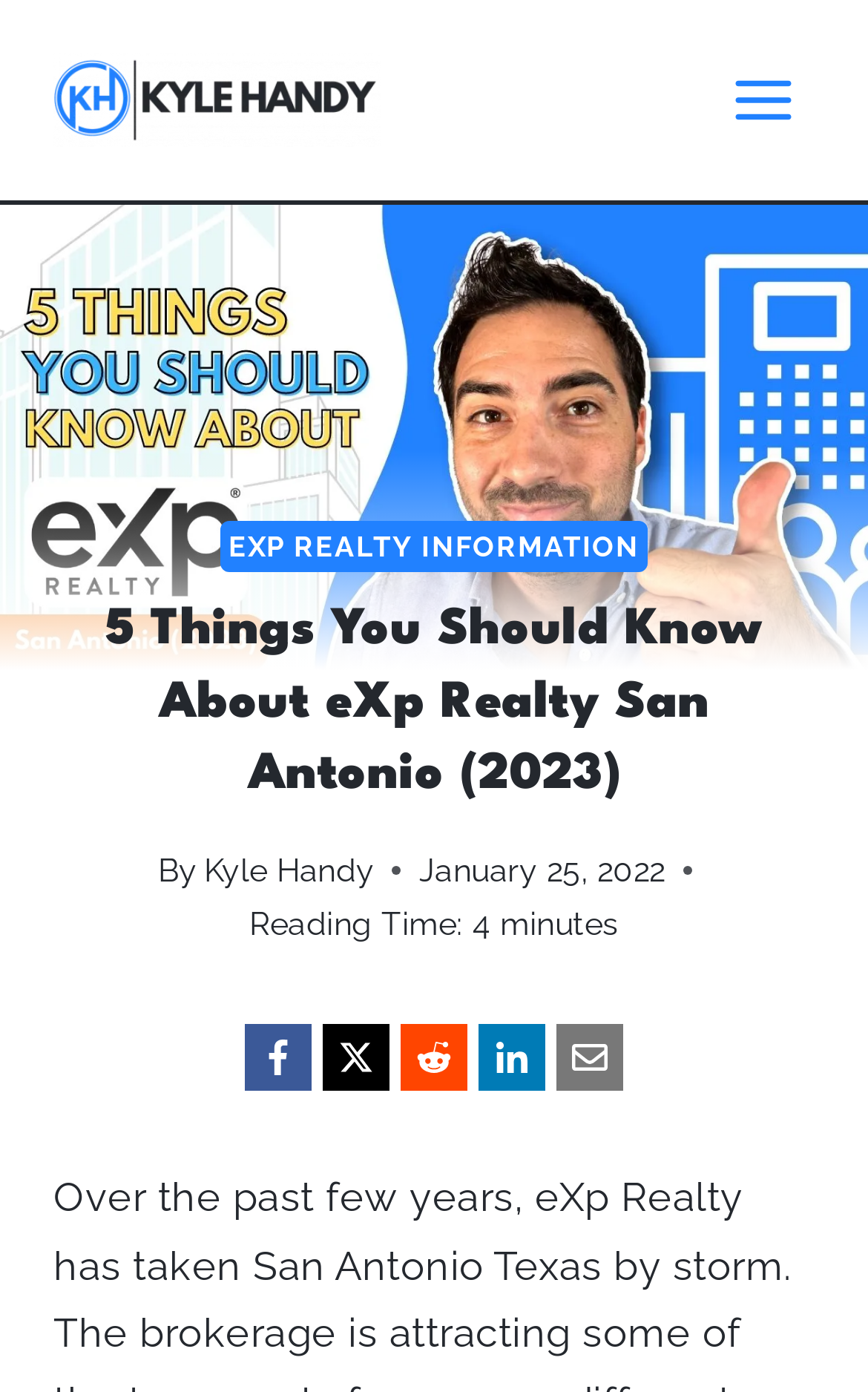Provide the bounding box coordinates for the UI element that is described as: "aria-label="Reddit"".

[0.462, 0.735, 0.538, 0.783]